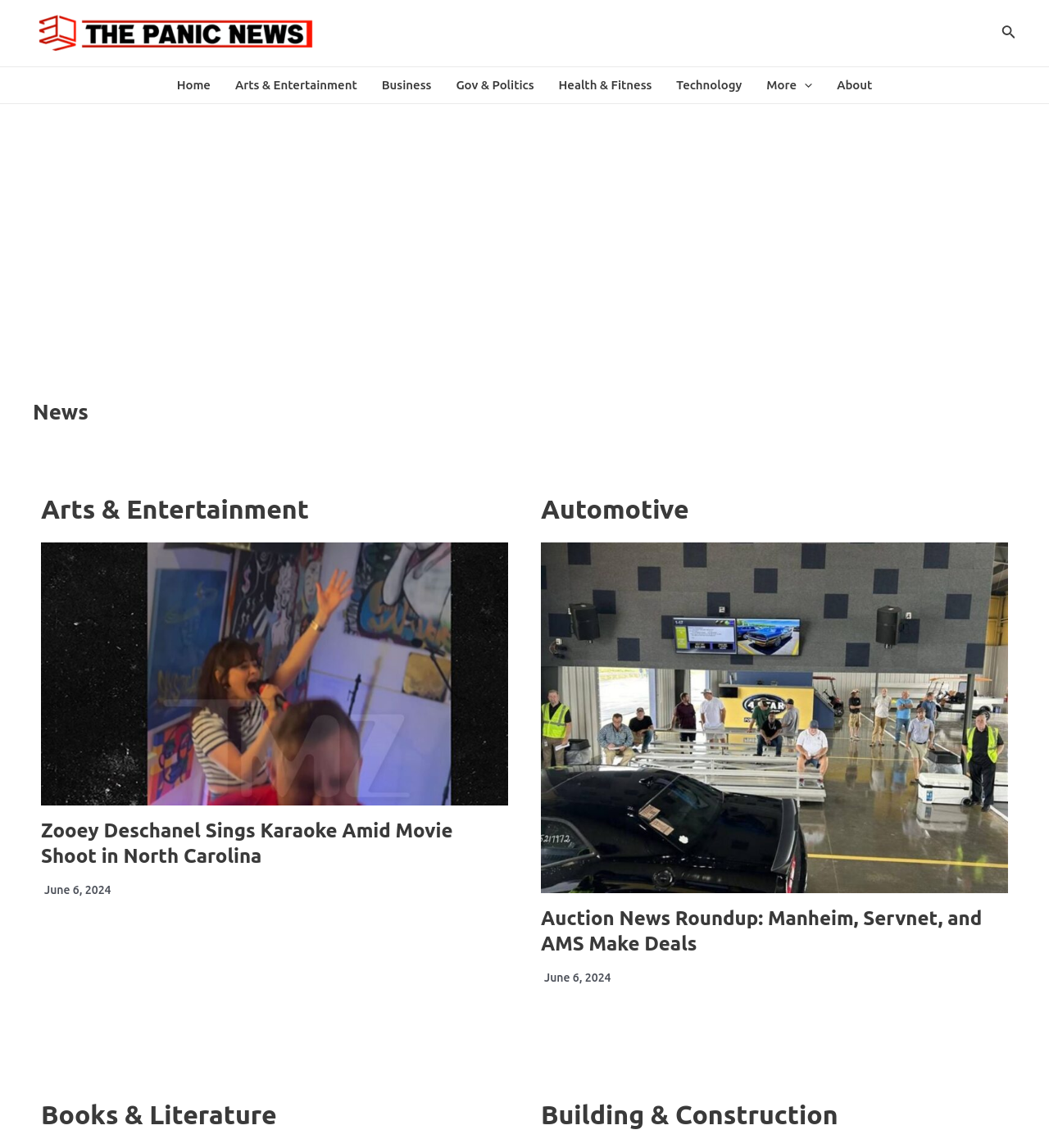Specify the bounding box coordinates of the element's area that should be clicked to execute the given instruction: "Go to the Home page". The coordinates should be four float numbers between 0 and 1, i.e., [left, top, right, bottom].

[0.157, 0.059, 0.212, 0.09]